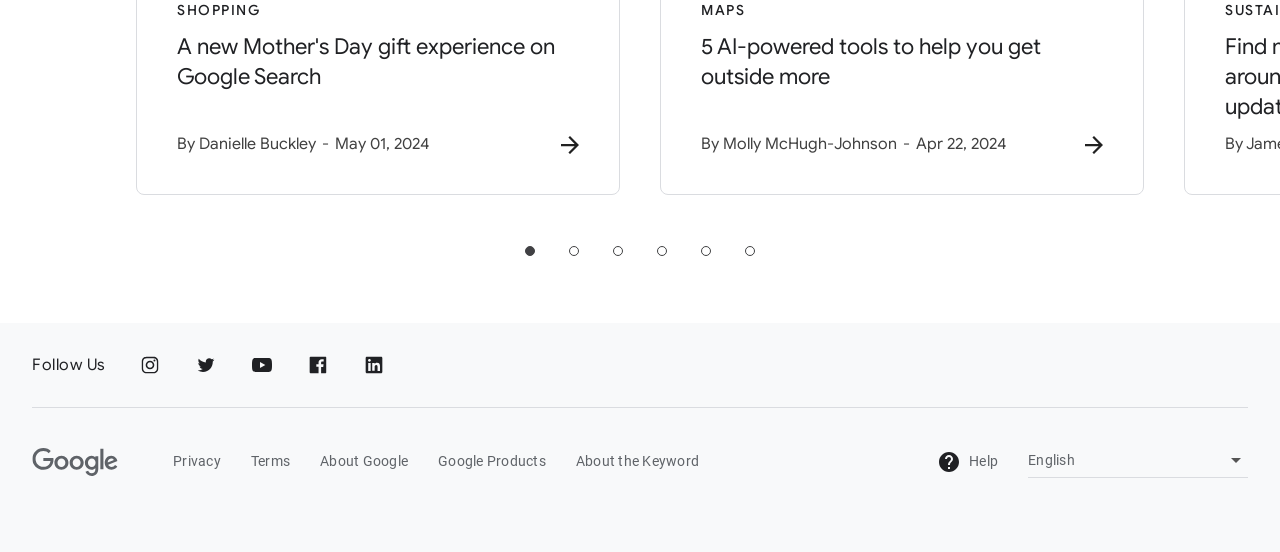Pinpoint the bounding box coordinates of the element that must be clicked to accomplish the following instruction: "Follow us on social media". The coordinates should be in the format of four float numbers between 0 and 1, i.e., [left, top, right, bottom].

[0.025, 0.643, 0.082, 0.68]